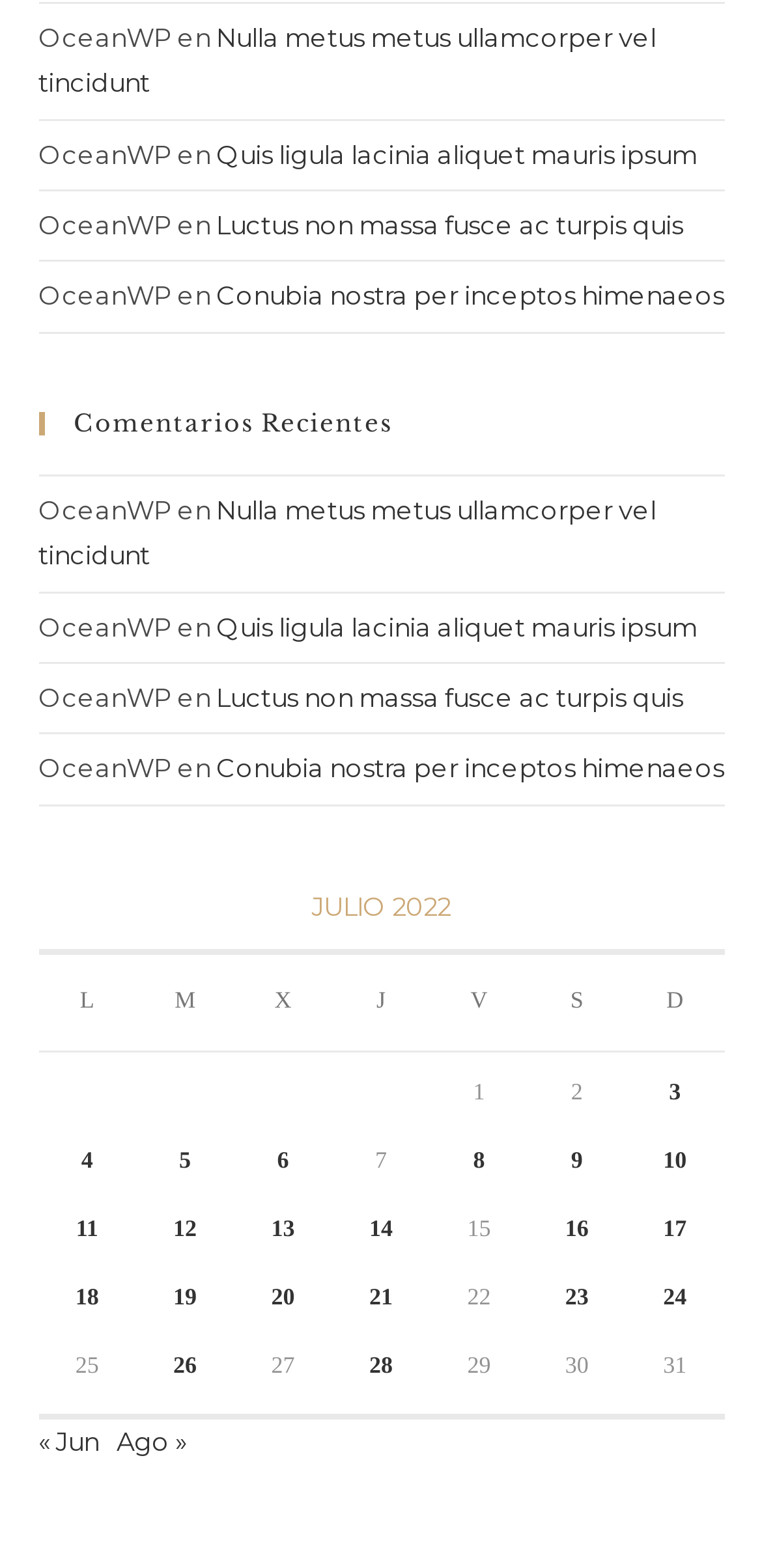Please provide a comprehensive response to the question below by analyzing the image: 
What is the category of the table?

The category of the table is 'JULIO 2022' which is indicated by the table element with the caption 'JULIO 2022'.